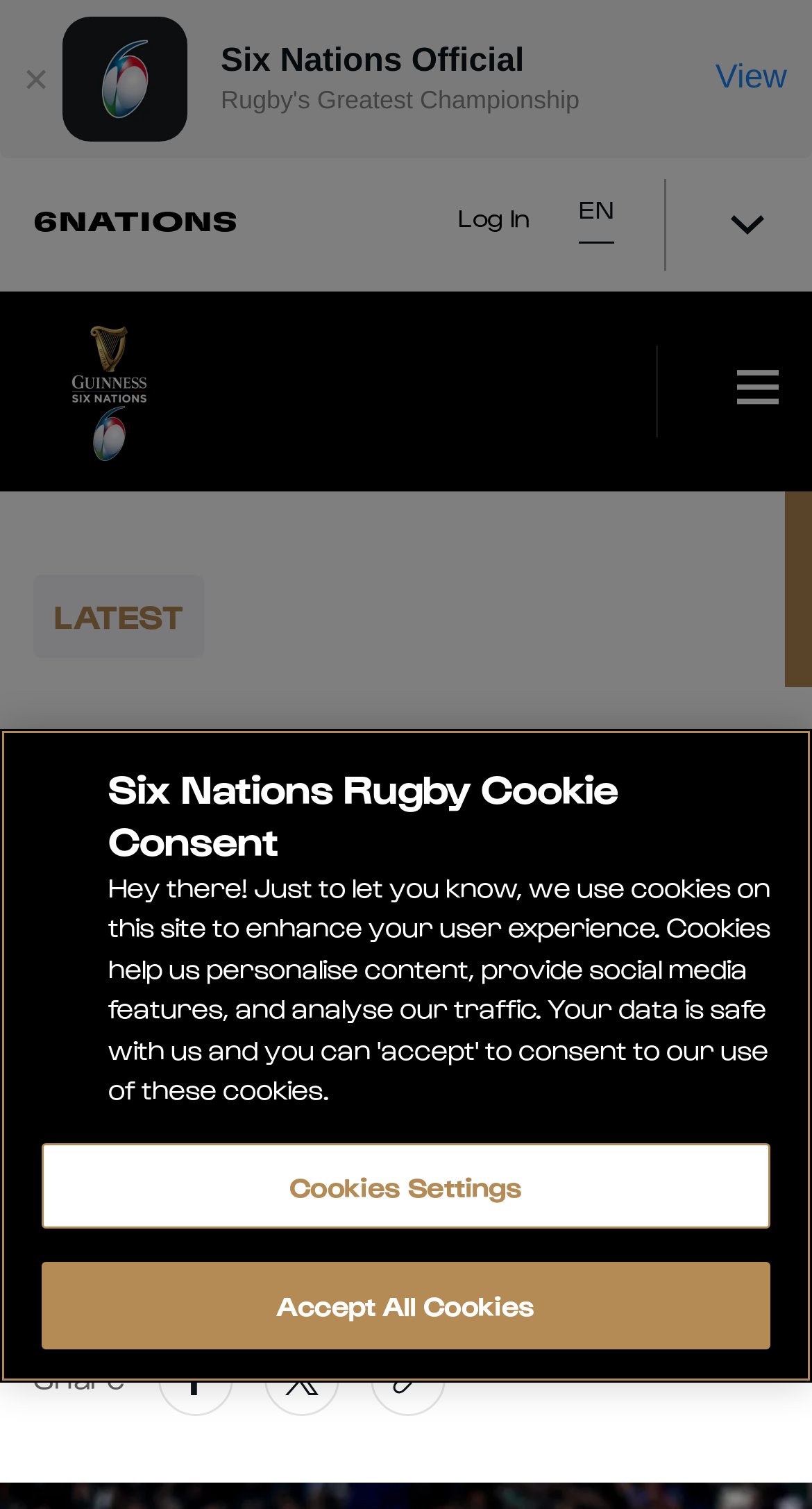Please specify the coordinates of the bounding box for the element that should be clicked to carry out this instruction: "Open the menu". The coordinates must be four float numbers between 0 and 1, formatted as [left, top, right, bottom].

[0.882, 0.128, 0.959, 0.17]